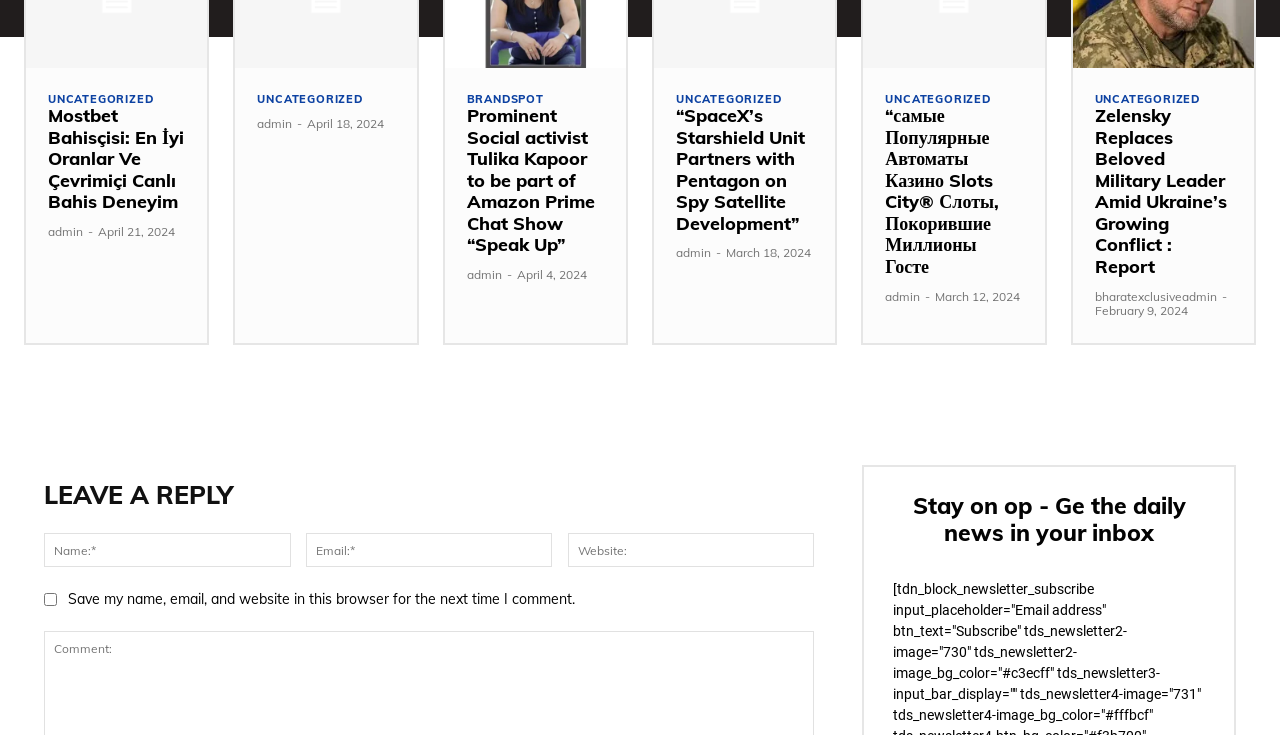Please identify the bounding box coordinates of the element I should click to complete this instruction: 'Click on the 'Prominent Social activist Tulika Kapoor to be part of Amazon Prime Chat Show “Speak Up”' link'. The coordinates should be given as four float numbers between 0 and 1, like this: [left, top, right, bottom].

[0.365, 0.141, 0.465, 0.349]